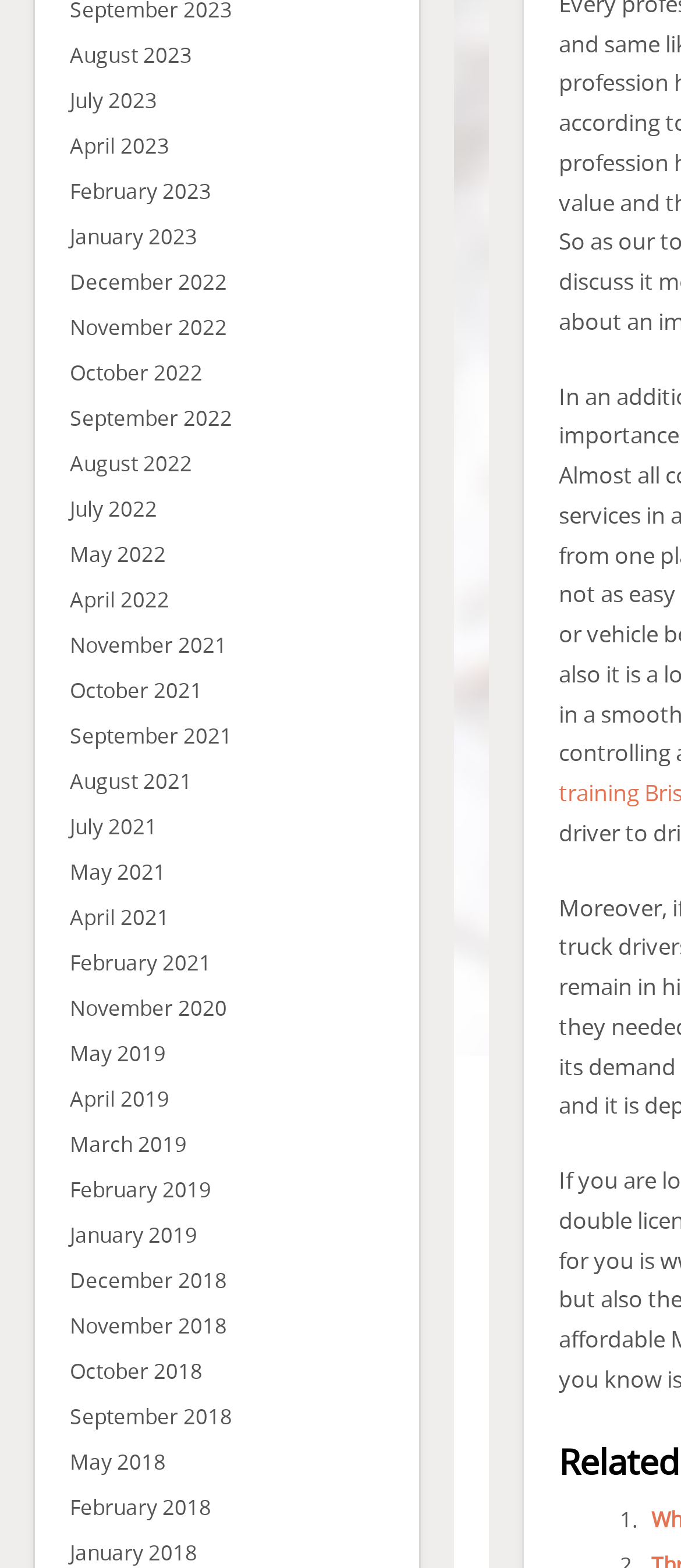Determine the bounding box coordinates for the area that should be clicked to carry out the following instruction: "View January 2019".

[0.103, 0.778, 0.29, 0.796]